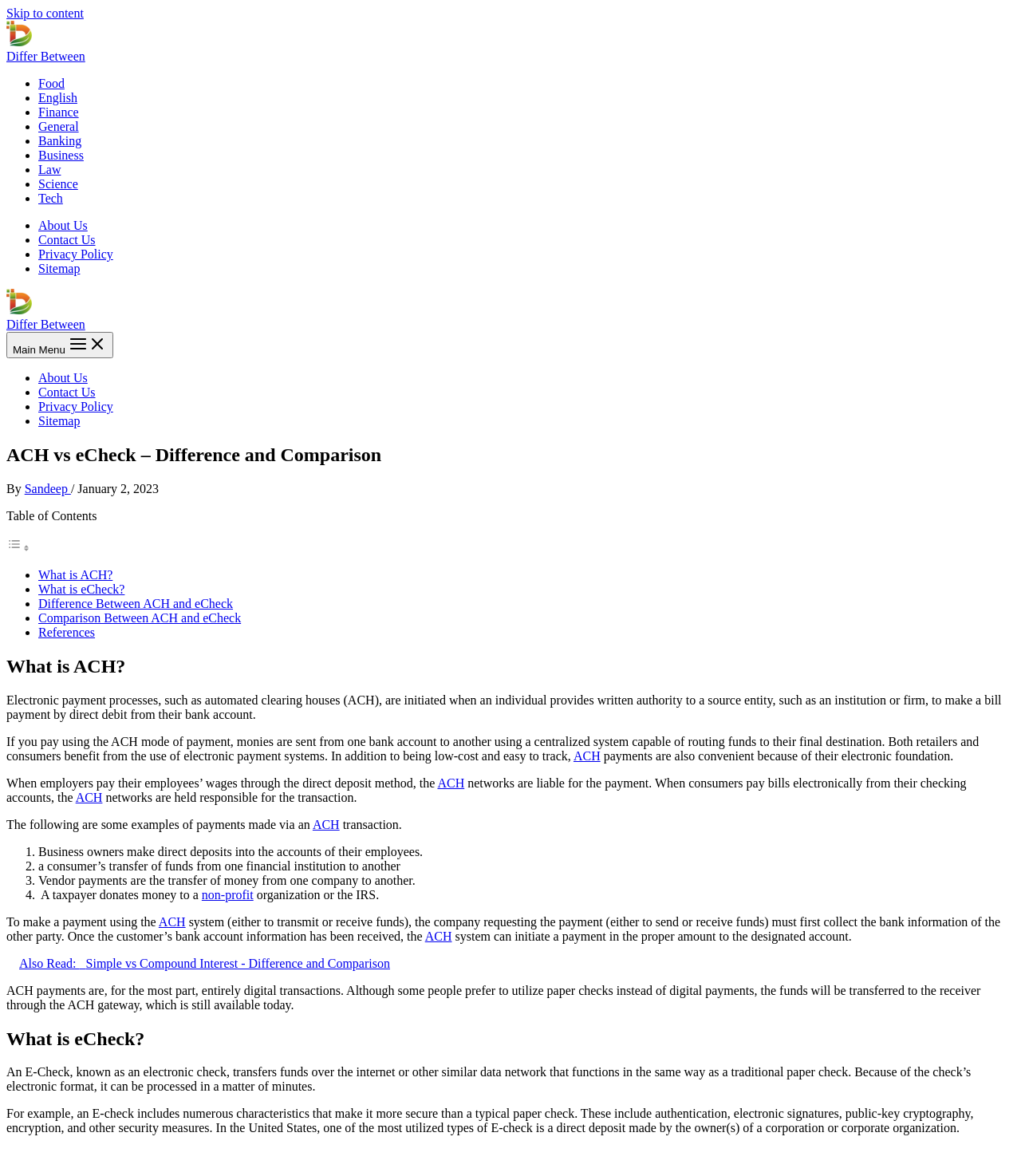Please give a concise answer to this question using a single word or phrase: 
What is eCheck?

Not explicitly defined